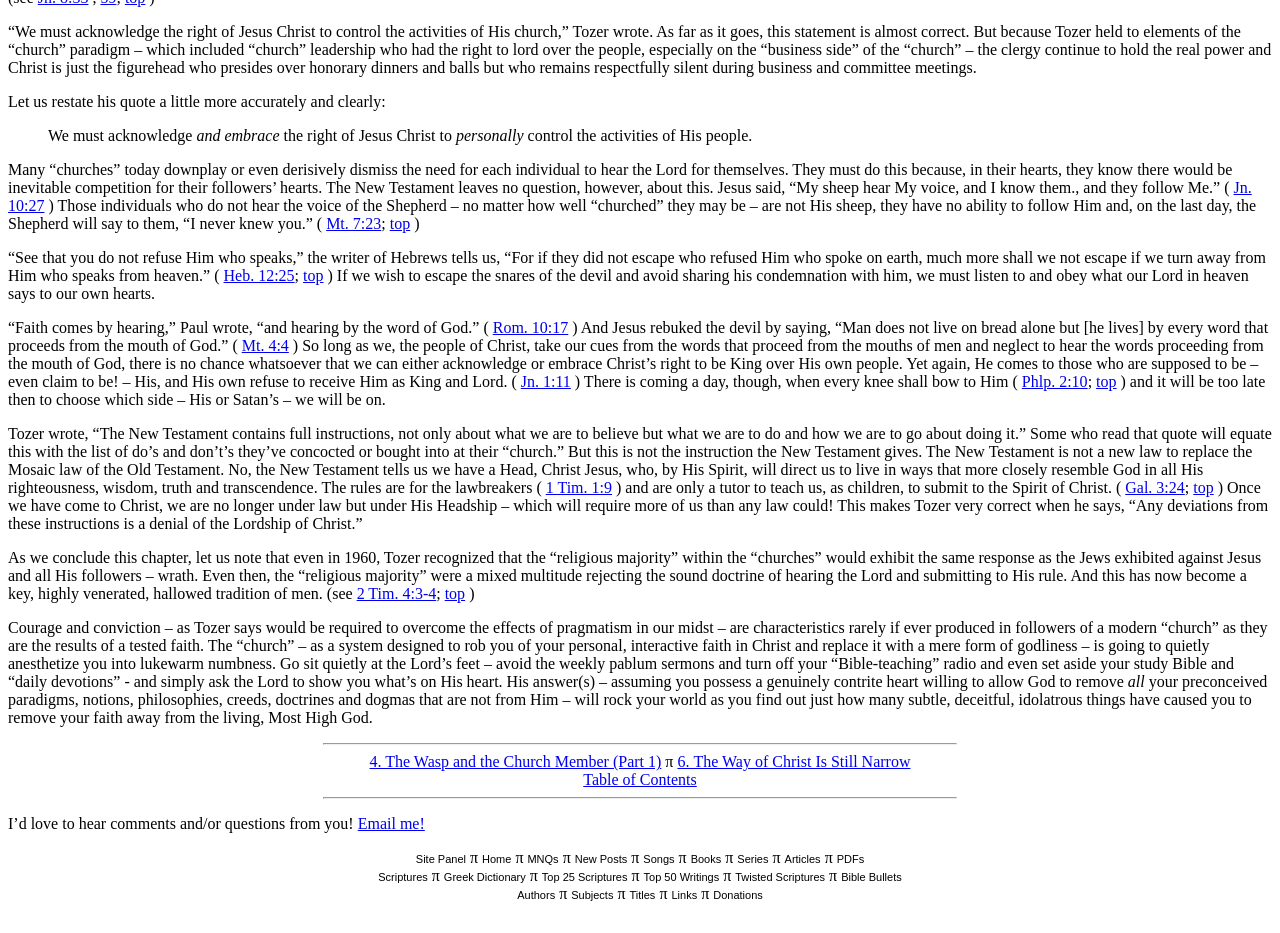Bounding box coordinates must be specified in the format (top-left x, top-left y, bottom-right x, bottom-right y). All values should be floating point numbers between 0 and 1. What are the bounding box coordinates of the UI element described as: English

None